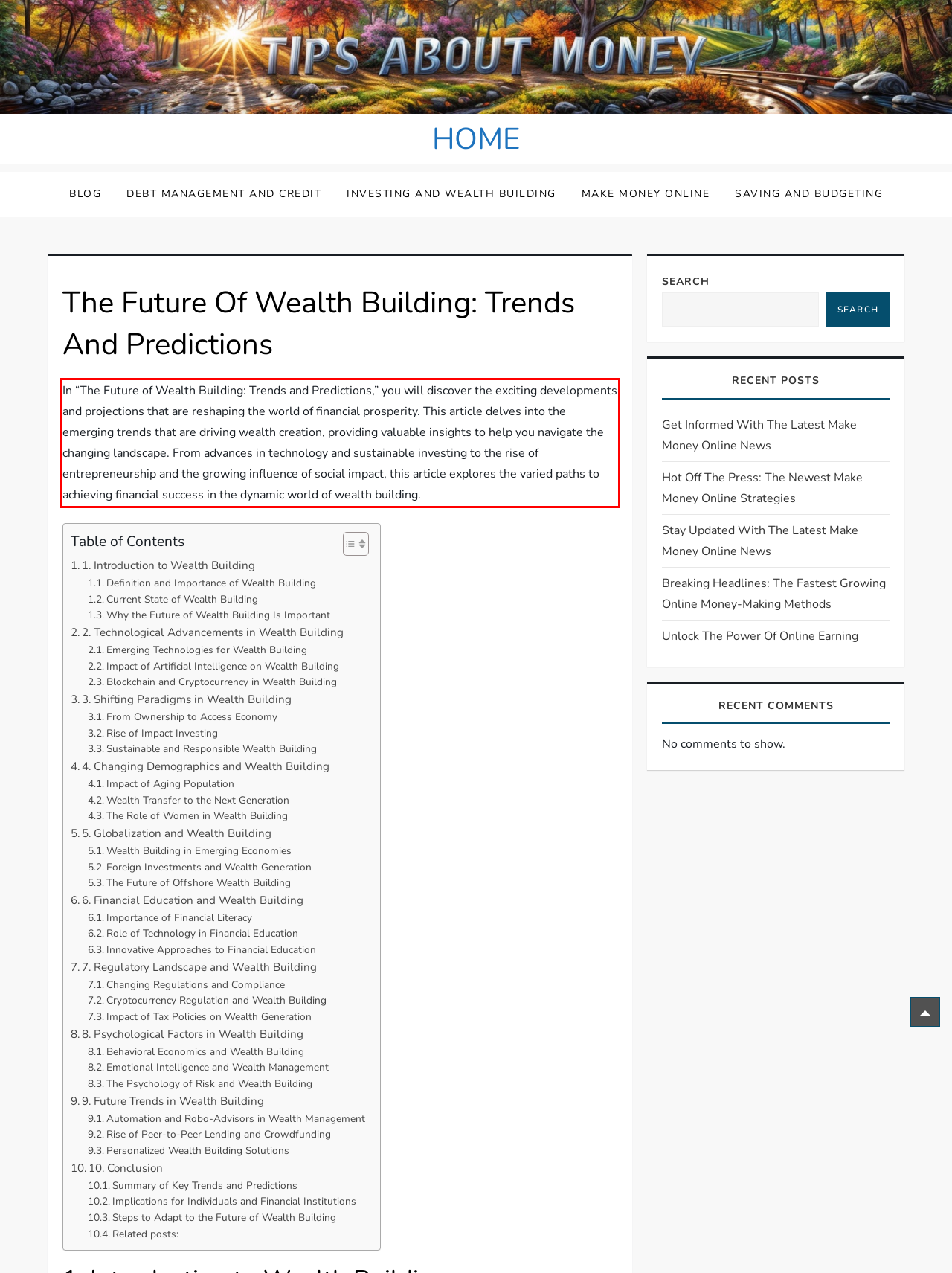You have a screenshot of a webpage with a red bounding box. Identify and extract the text content located inside the red bounding box.

In “The Future of Wealth Building: Trends and Predictions,” you will discover the exciting developments and projections that are reshaping the world of financial prosperity. This article delves into the emerging trends that are driving wealth creation, providing valuable insights to help you navigate the changing landscape. From advances in technology and sustainable investing to the rise of entrepreneurship and the growing influence of social impact, this article explores the varied paths to achieving financial success in the dynamic world of wealth building.